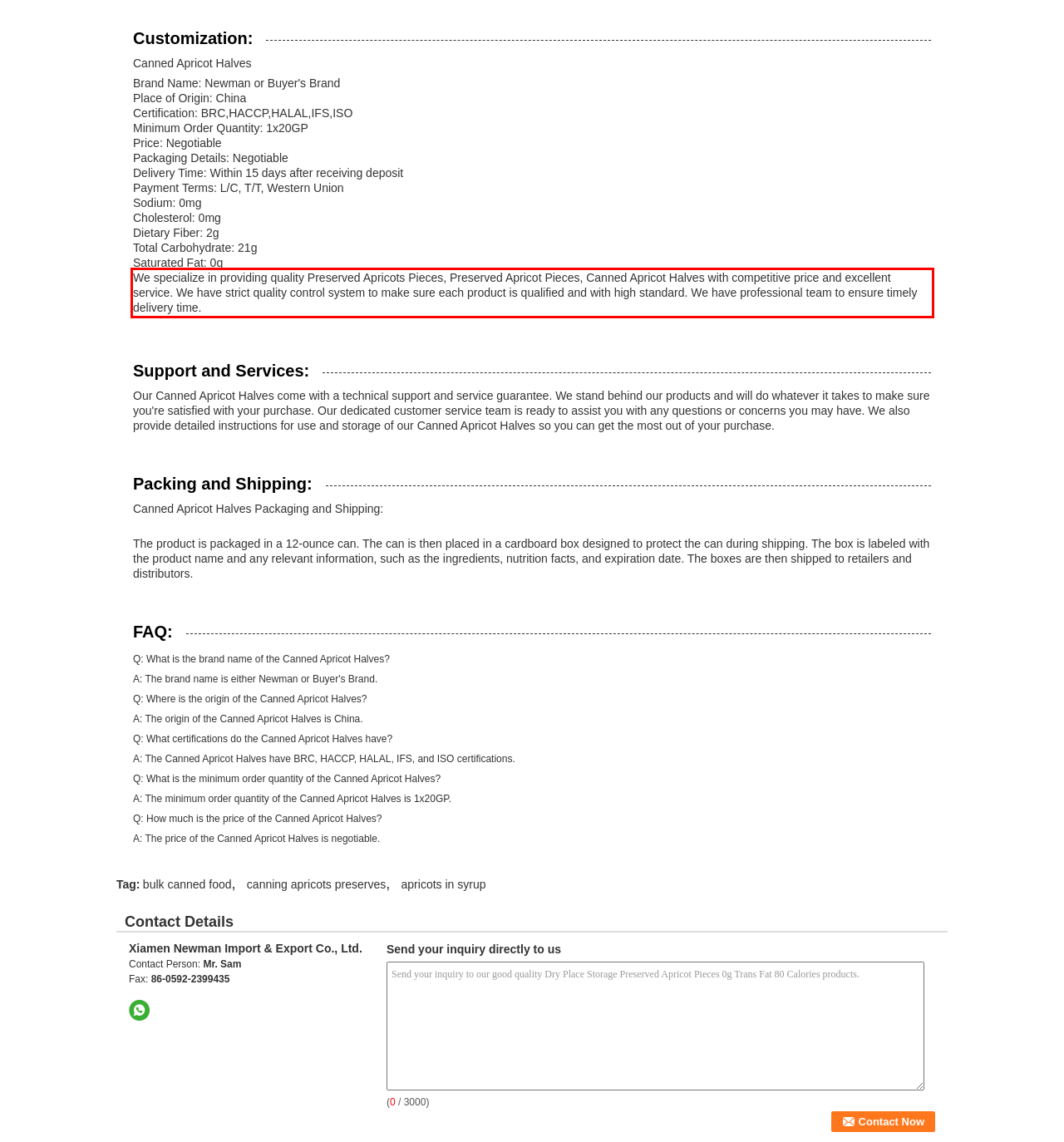Using the provided screenshot of a webpage, recognize and generate the text found within the red rectangle bounding box.

We specialize in providing quality Preserved Apricots Pieces, Preserved Apricot Pieces, Canned Apricot Halves with competitive price and excellent service. We have strict quality control system to make sure each product is qualified and with high standard. We have professional team to ensure timely delivery time.